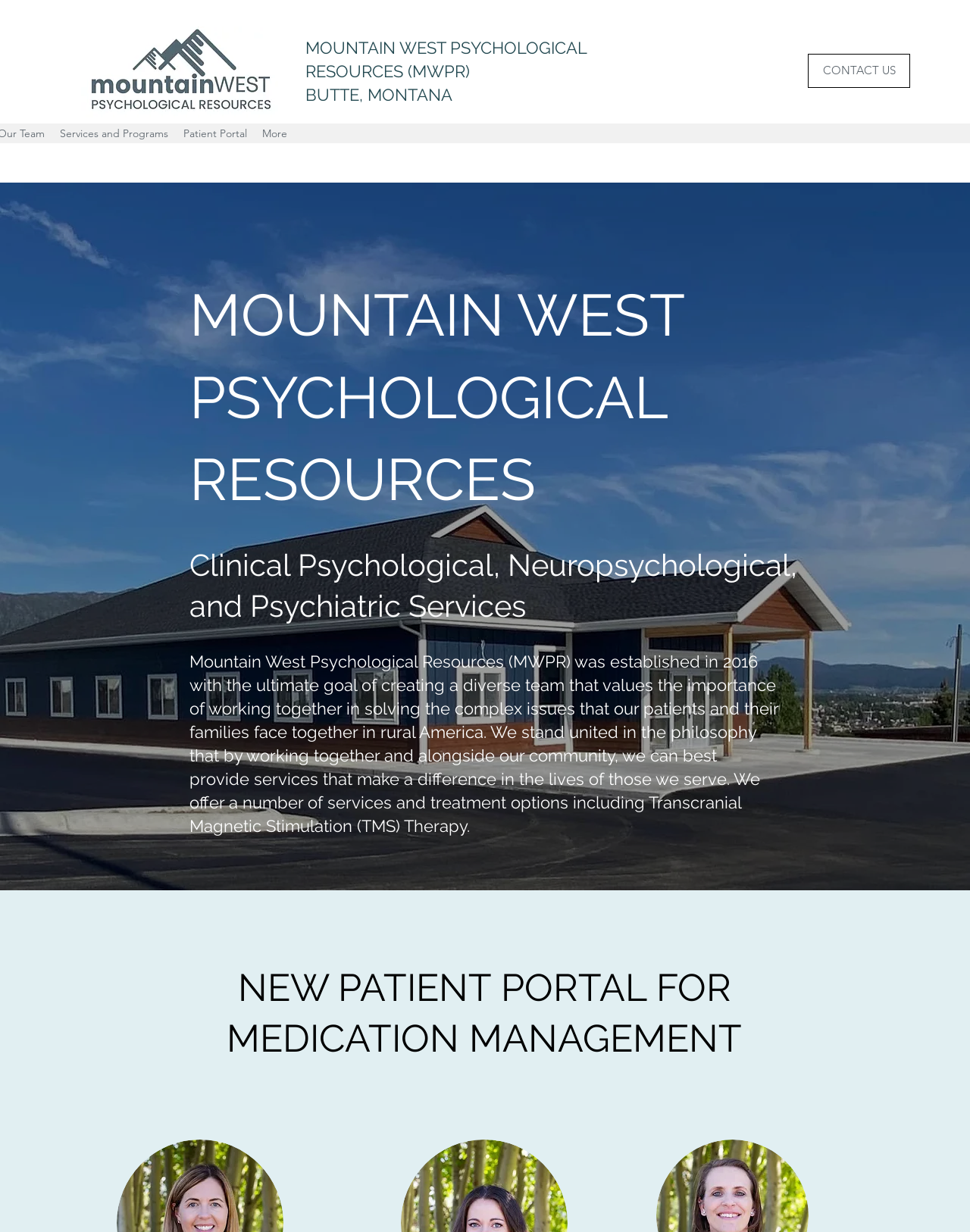Give a detailed account of the webpage, highlighting key information.

The webpage is about Mountain West Psychological Resources, a psychological service provider based in Butte, Montana. At the top left corner, there is a logo of the organization, accompanied by the text "MOUNTAIN WEST PSYCHOLOGICAL RESOURCES (MWPR)" and "BUTTE, MONTANA". 

On the top right corner, there are four navigation links: "CONTACT US", "Services and Programs", "Patient Portal", and "More". Below these links, there is a large image that spans the entire width of the page, showing the organization's new building.

The main content of the page is divided into two sections. The first section has a heading "MOUNTAIN WEST PSYCHOLOGICAL RESOURCES" and describes the organization's mission and services, including Clinical Psychological, Neuropsychological, and Psychiatric Services. The text explains that the organization was established in 2016 with the goal of creating a diverse team to provide services that make a difference in the lives of patients and their families.

The second section has a heading "NEW PATIENT PORTAL FOR MEDICATION MANAGEMENT" and is located at the bottom of the page. There are a total of three headings, seven links, and four images on the page.